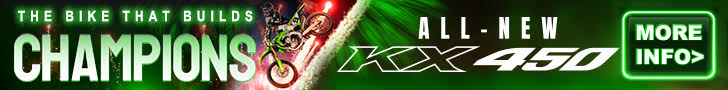Elaborate on all the elements present in the image.

The image showcases a vibrant advertisement promoting the all-new KX450 motorcycle, emphasizing the tagline "THE BIKE THAT BUILDS CHAMPIONS." The ad is visually striking, featuring dynamic graphics that capture the excitement of dirt biking. Bright green and red hues blend in a lively backdrop, highlighting the bike's powerful appeal. There’s a clear call to action with the phrase "MORE INFO" inviting enthusiasts to learn more about this new model. This advertisement effectively targets motocross fans and potential buyers by emphasizing the KX450's association with excellence and championship performance.